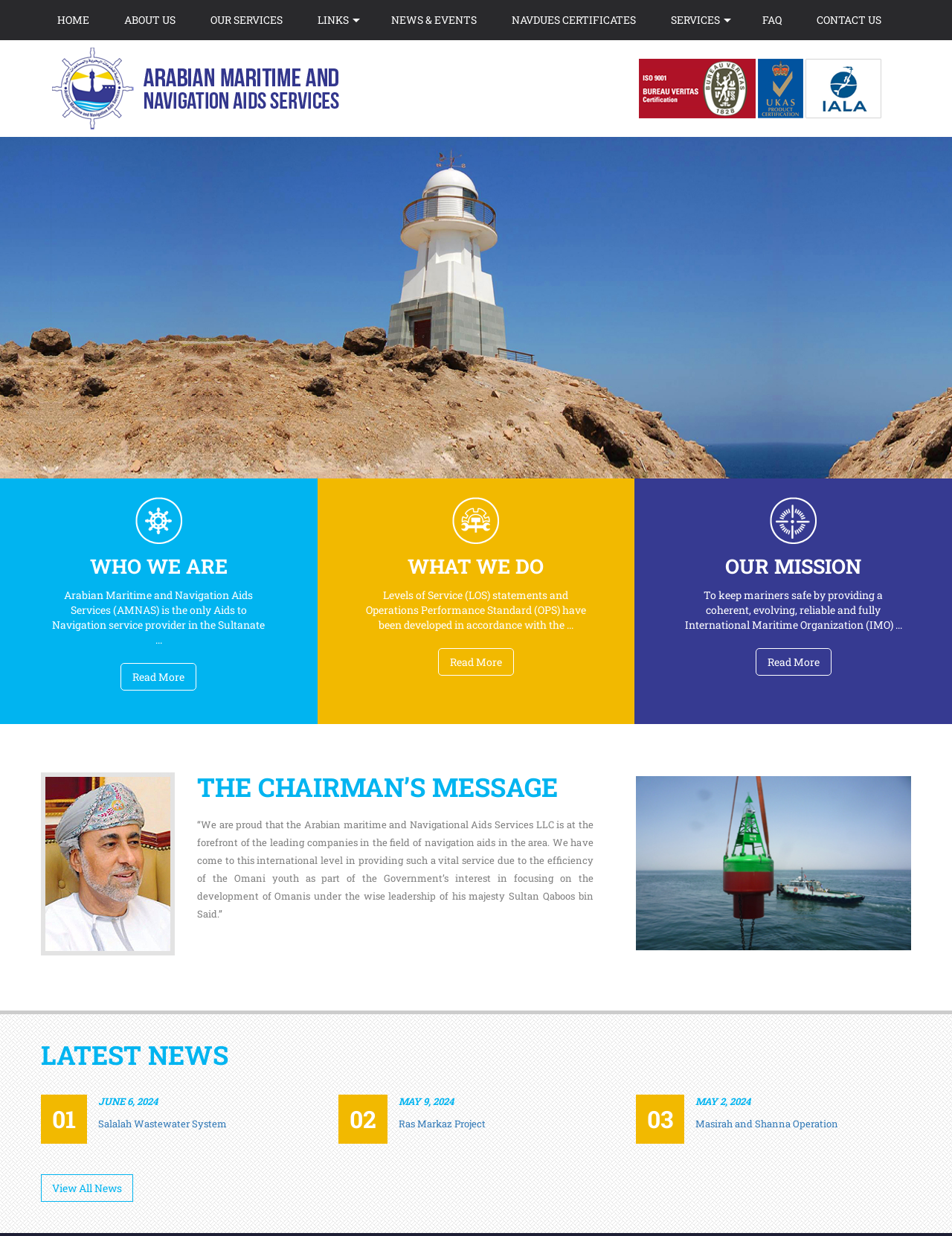Can you find the bounding box coordinates of the area I should click to execute the following instruction: "View All News"?

[0.043, 0.95, 0.14, 0.972]